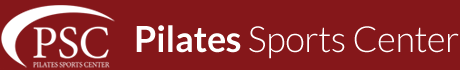Formulate a detailed description of the image content.

This image showcases the logo of Pilates Sports Center (PSC), reflecting its brand identity. The logo features the acronym "PSC" prominently displayed in white against a deep red background, paired with the full name "Pilates Sports Center" in a clean, modern font. The design emphasizes simplicity and professionalism, signaling the center's focus on Pilates education and training. It represents PSC's commitment to providing comprehensive Pilates programs and fostering a community for both aspiring and experienced professionals in the field.